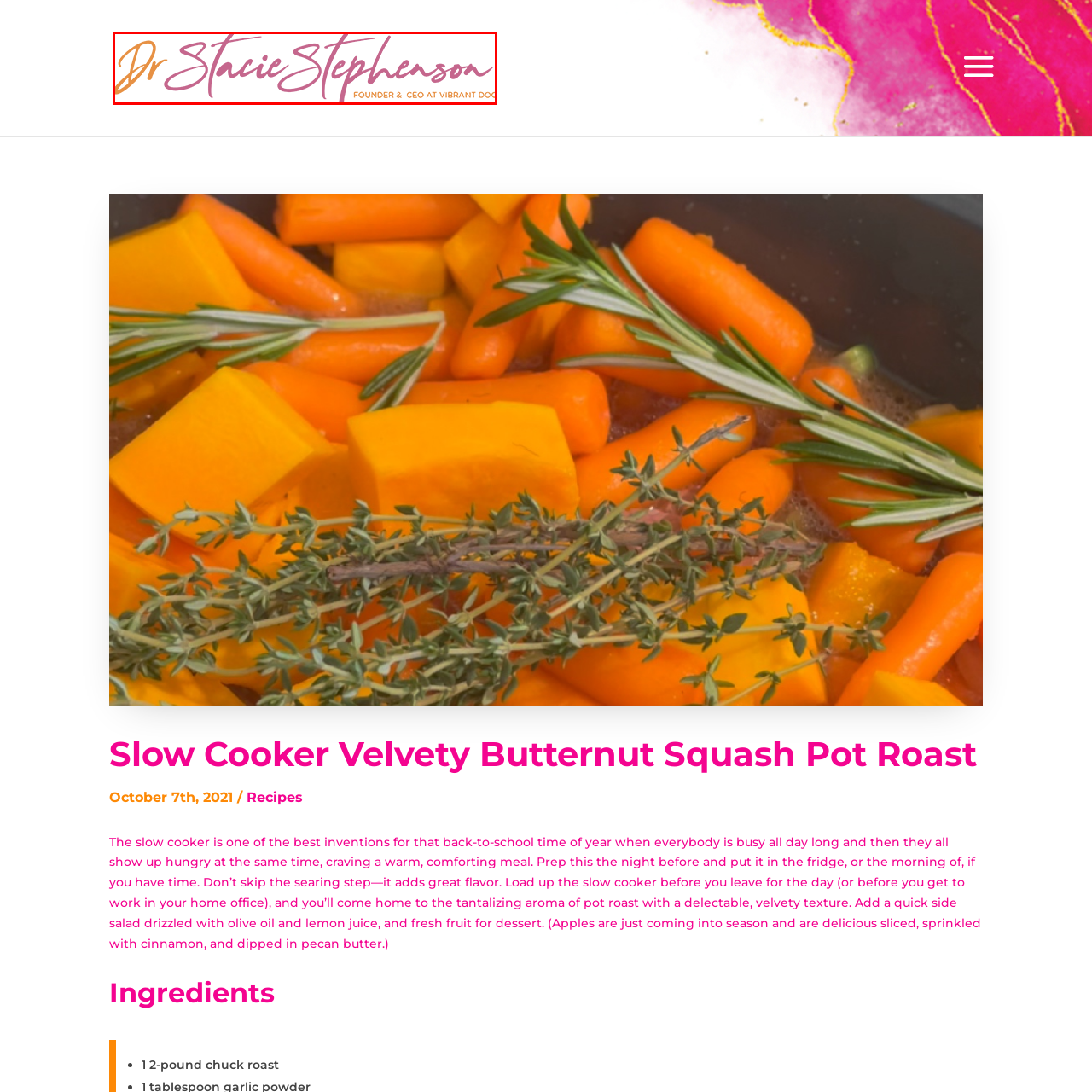What does the image convey about Dr. Stacie Stephenson?
Carefully examine the content inside the red bounding box and give a detailed response based on what you observe.

The image conveys a sense of approachability and expertise, aligning with Dr. Stacie Stephenson's role in promoting holistic health solutions, as described in the caption.